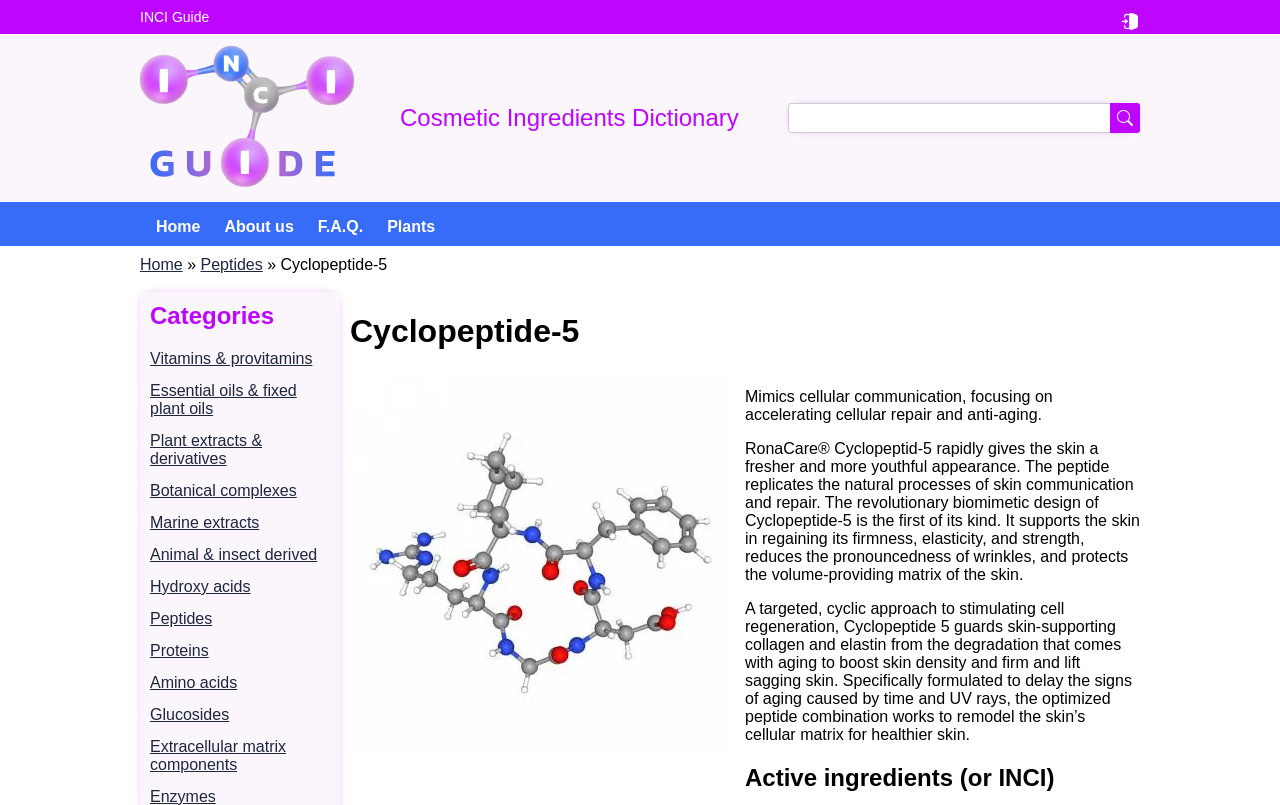Determine the bounding box coordinates of the region to click in order to accomplish the following instruction: "Learn about Cyclopeptide-5". Provide the coordinates as four float numbers between 0 and 1, specifically [left, top, right, bottom].

[0.273, 0.389, 0.891, 0.435]